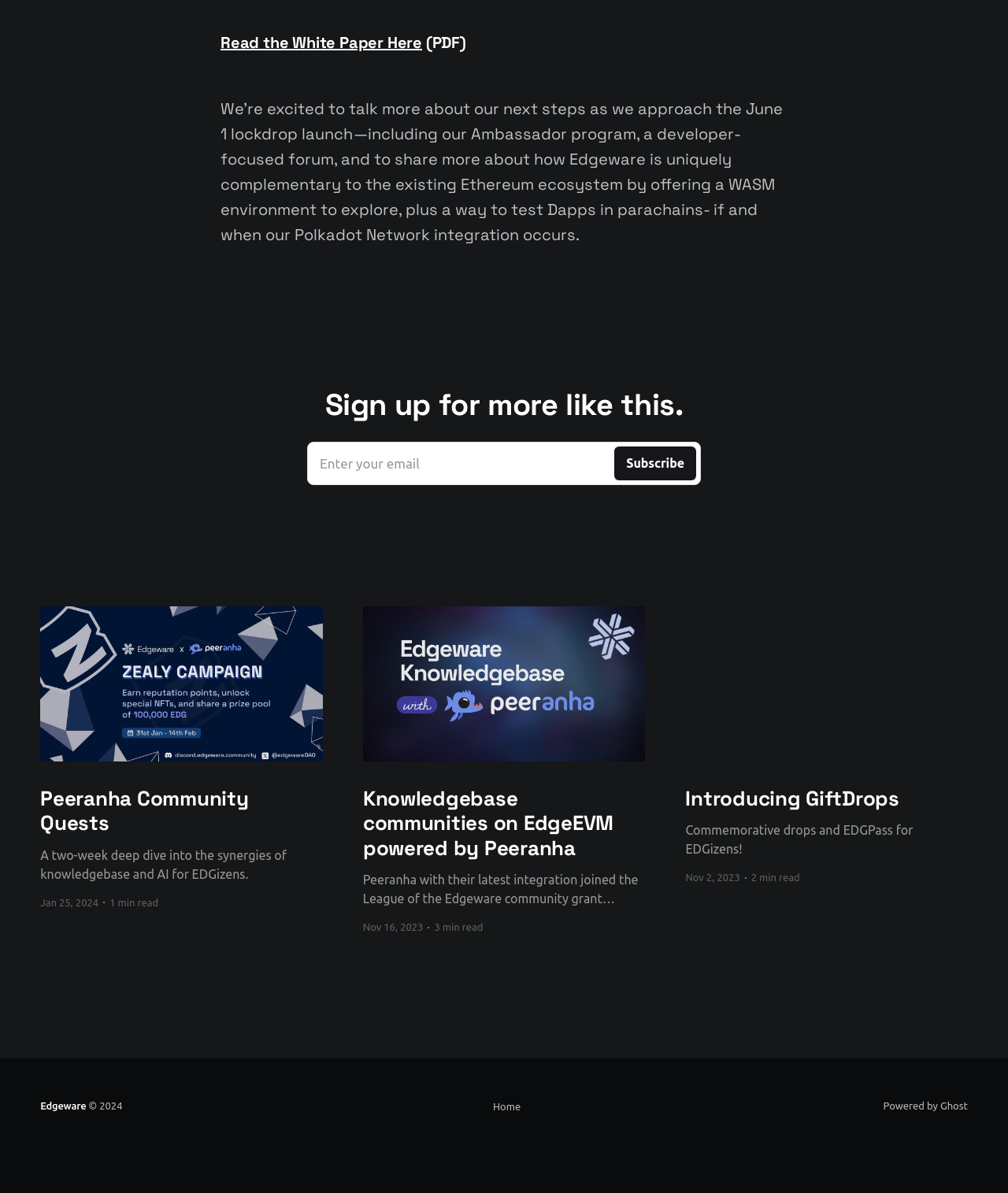Determine the bounding box coordinates (top-left x, top-left y, bottom-right x, bottom-right y) of the UI element described in the following text: parent_node: Introducing GiftDrops

[0.68, 0.508, 0.96, 0.638]